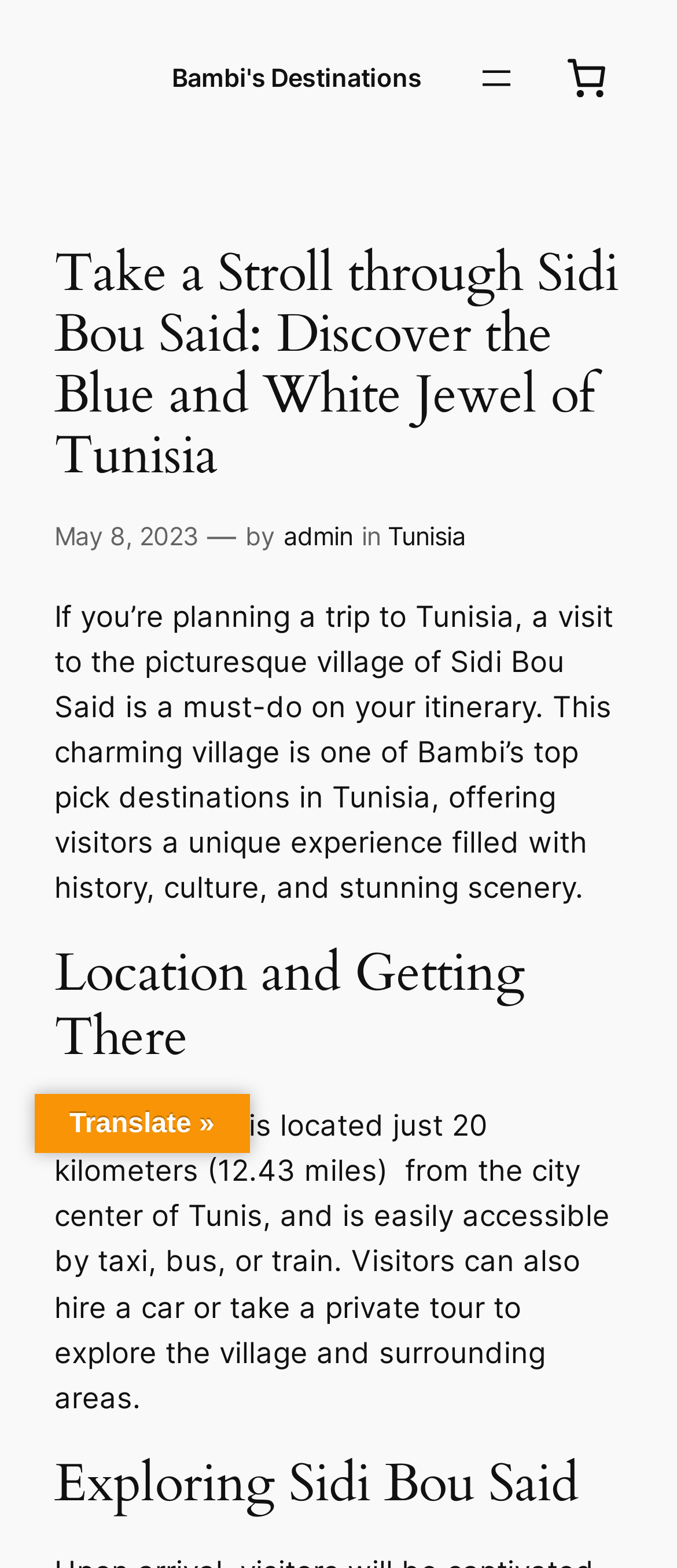Provide your answer in a single word or phrase: 
What is the name of the author of the article?

admin